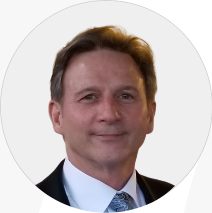What type of communities has Mike Grimes advocated for?
Kindly offer a detailed explanation using the data available in the image.

According to the caption, Mike Grimes has a rich history of advocating for underserved and immigrant communities, ensuring they receive the benefits they deserve.